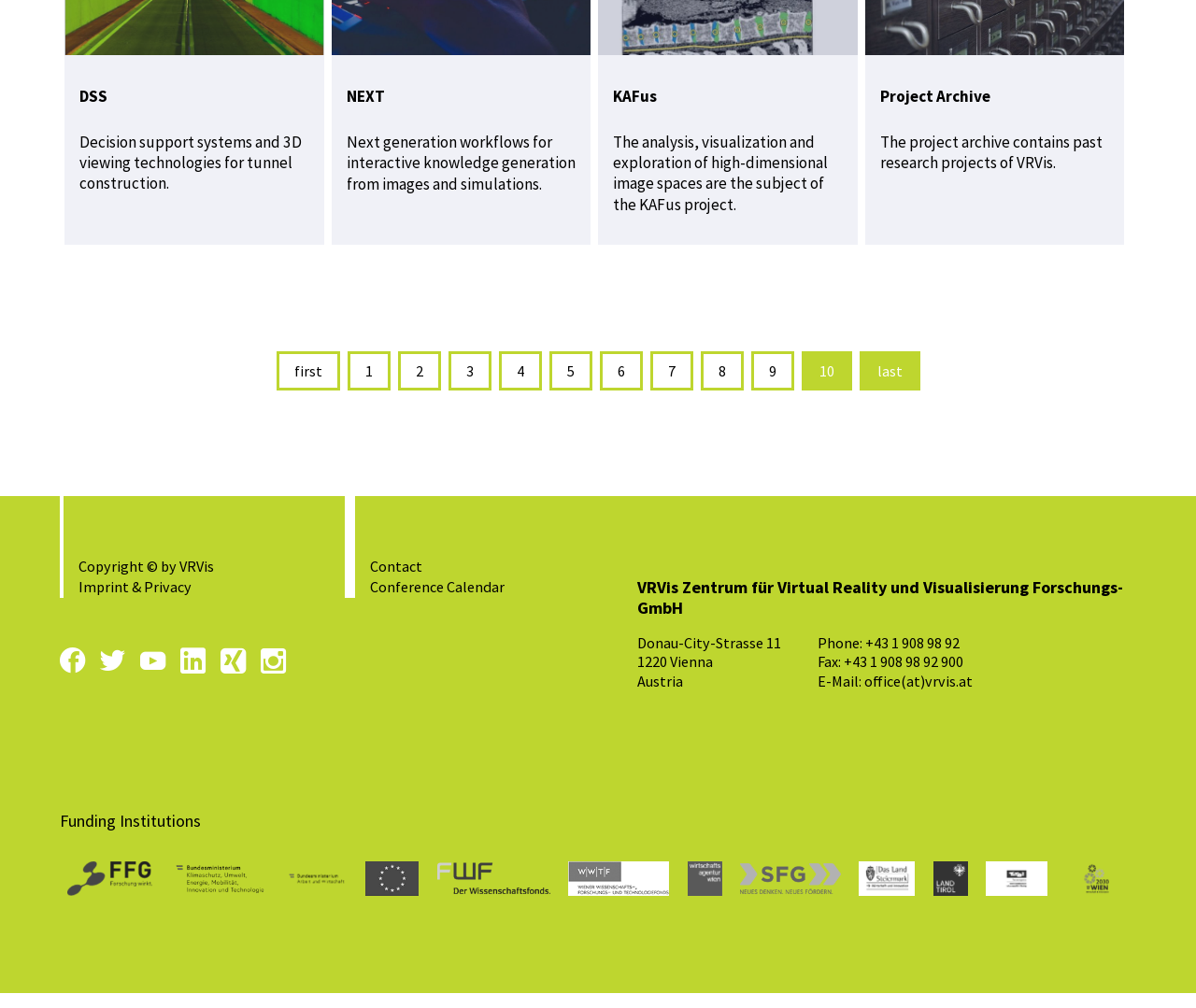Locate the bounding box coordinates of the clickable region to complete the following instruction: "Contact via email."

[0.722, 0.681, 0.813, 0.7]